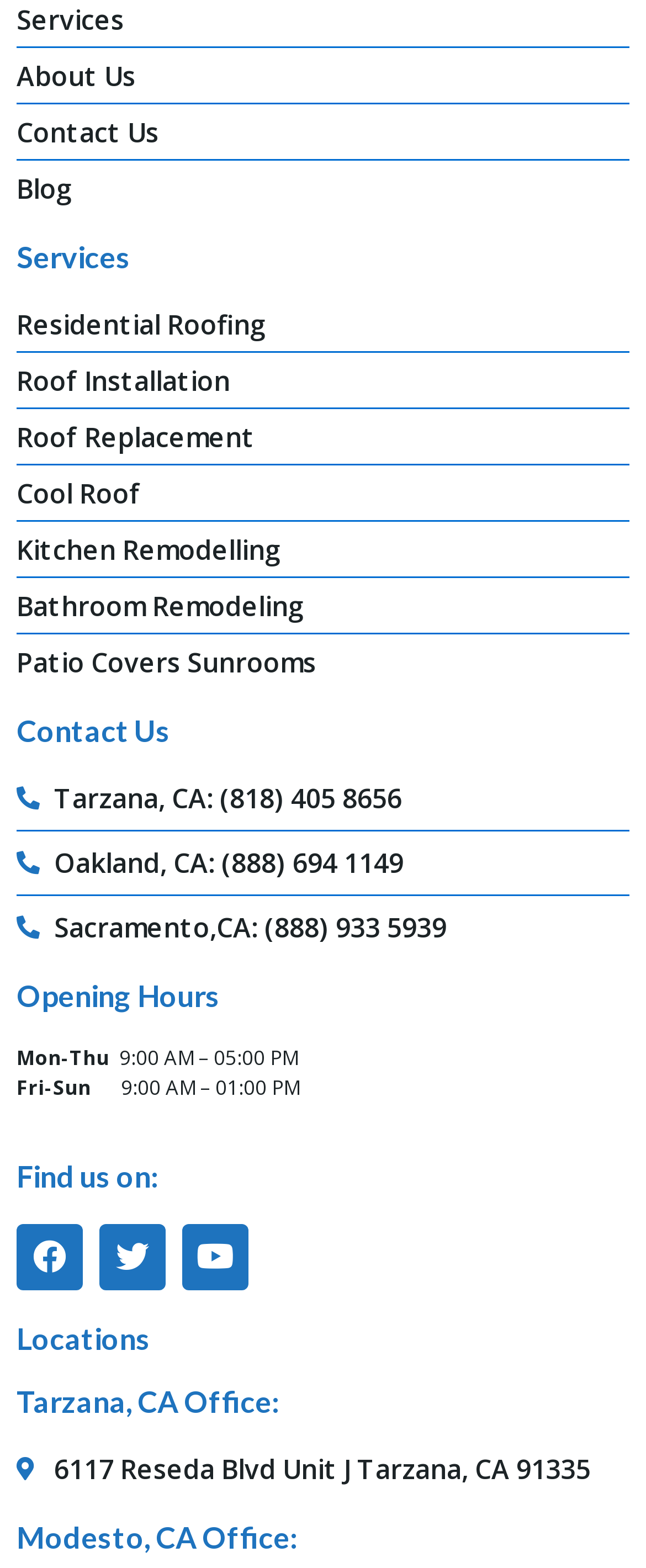Determine the bounding box coordinates for the clickable element required to fulfill the instruction: "Click on Services". Provide the coordinates as four float numbers between 0 and 1, i.e., [left, top, right, bottom].

[0.026, 0.0, 0.974, 0.026]